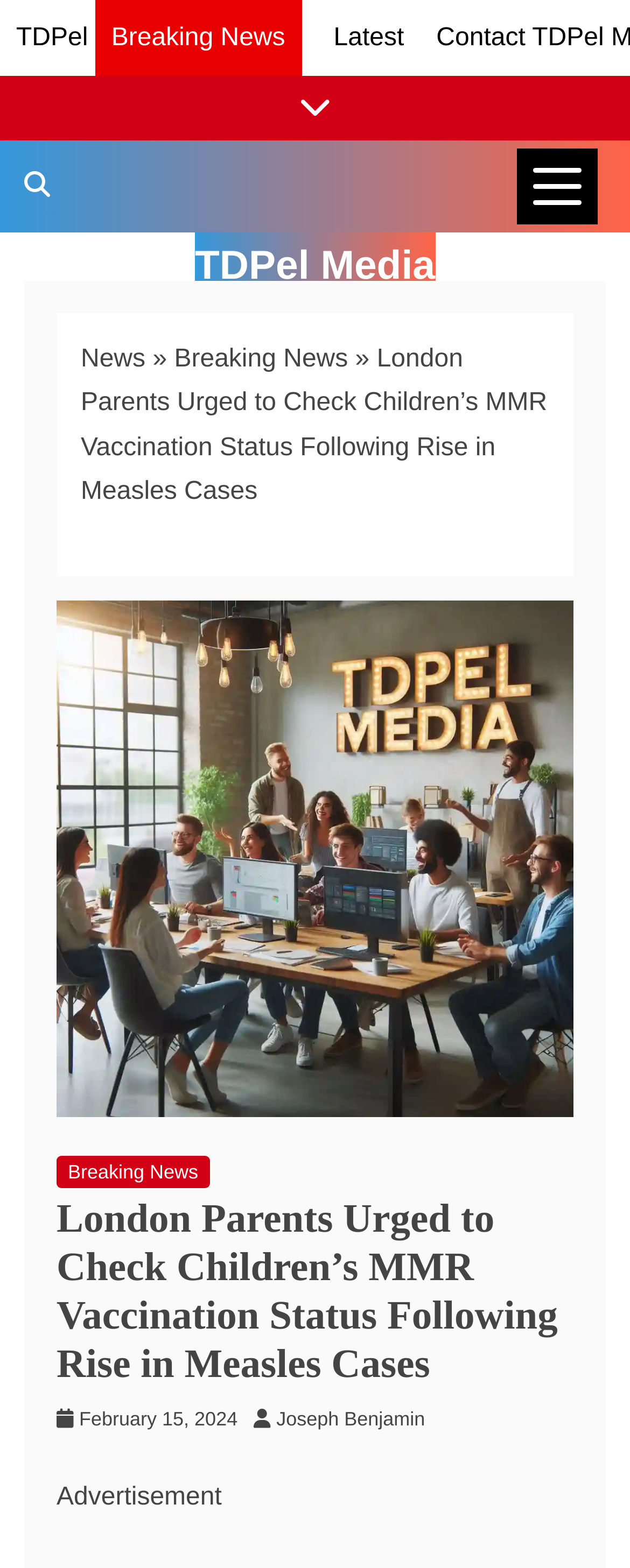What is the category of the news?
Answer the question in as much detail as possible.

I determined the answer by looking at the breadcrumbs navigation section, where it shows 'News » Breaking News' as the current category.